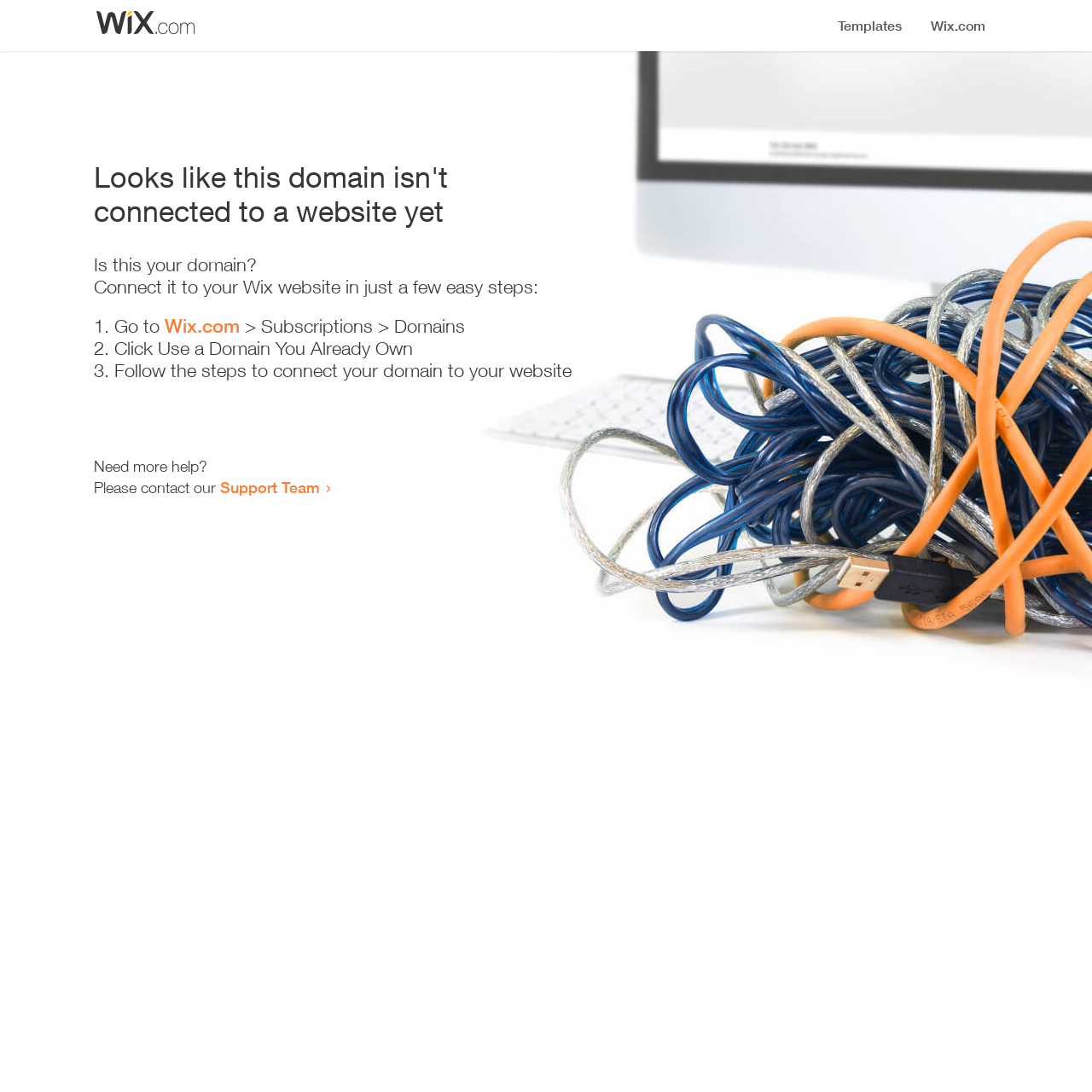What is the website where I can manage my domain? Please answer the question using a single word or phrase based on the image.

Wix.com